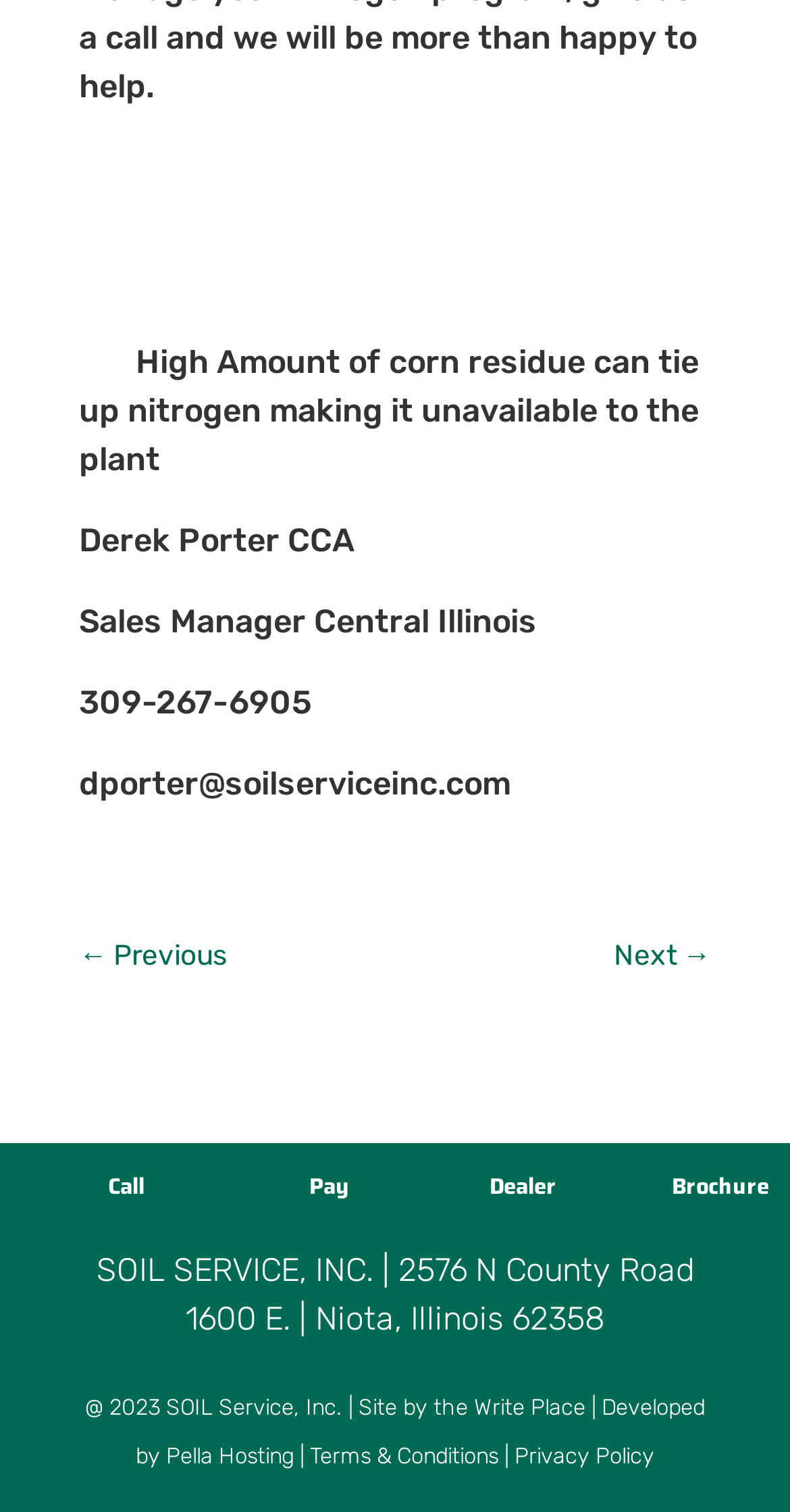Using the description: "Terms & Conditions", determine the UI element's bounding box coordinates. Ensure the coordinates are in the format of four float numbers between 0 and 1, i.e., [left, top, right, bottom].

[0.392, 0.954, 0.631, 0.972]